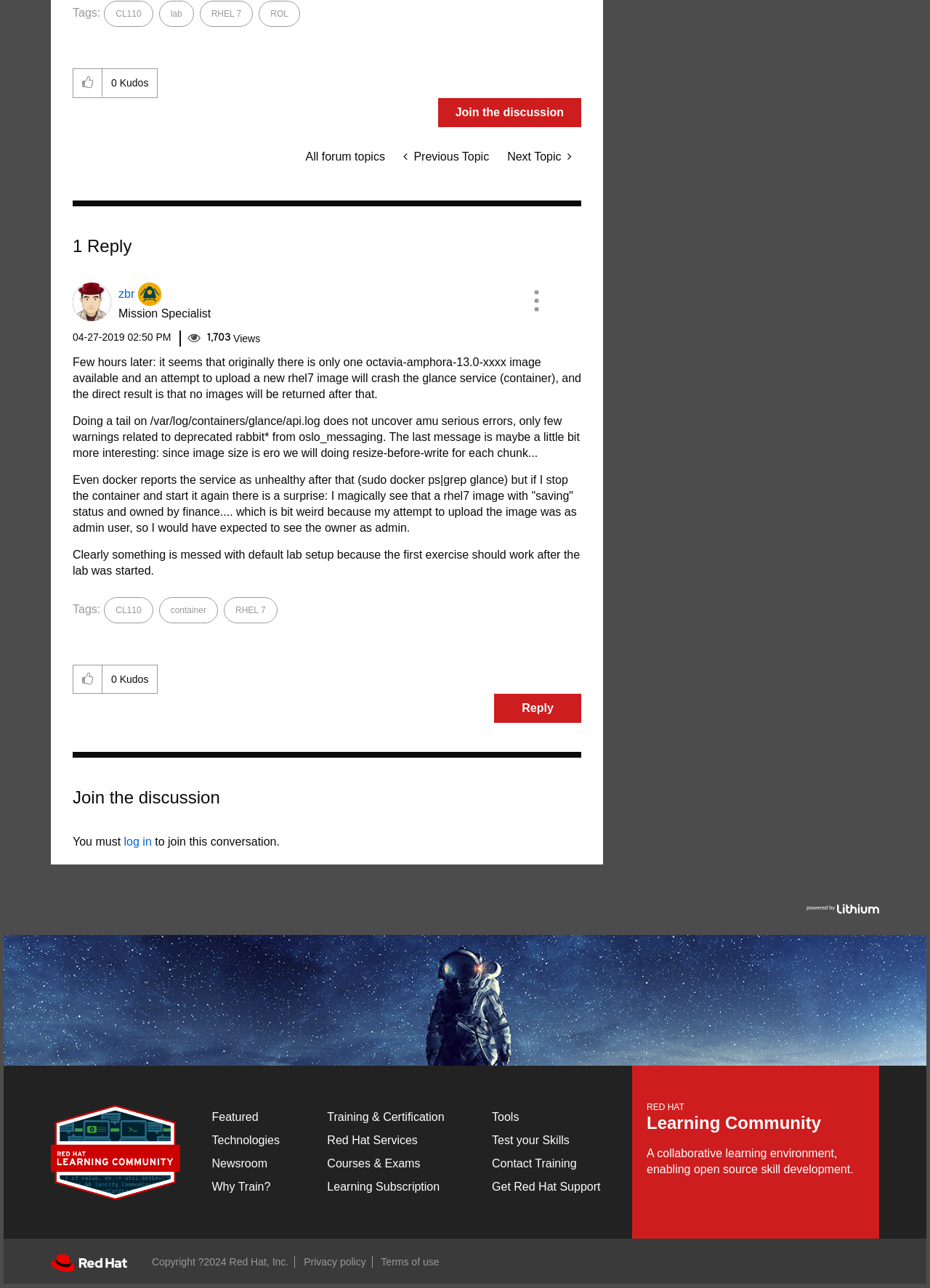Provide the bounding box coordinates of the HTML element described by the text: "Red Hat Services". The coordinates should be in the format [left, top, right, bottom] with values between 0 and 1.

[0.352, 0.881, 0.449, 0.89]